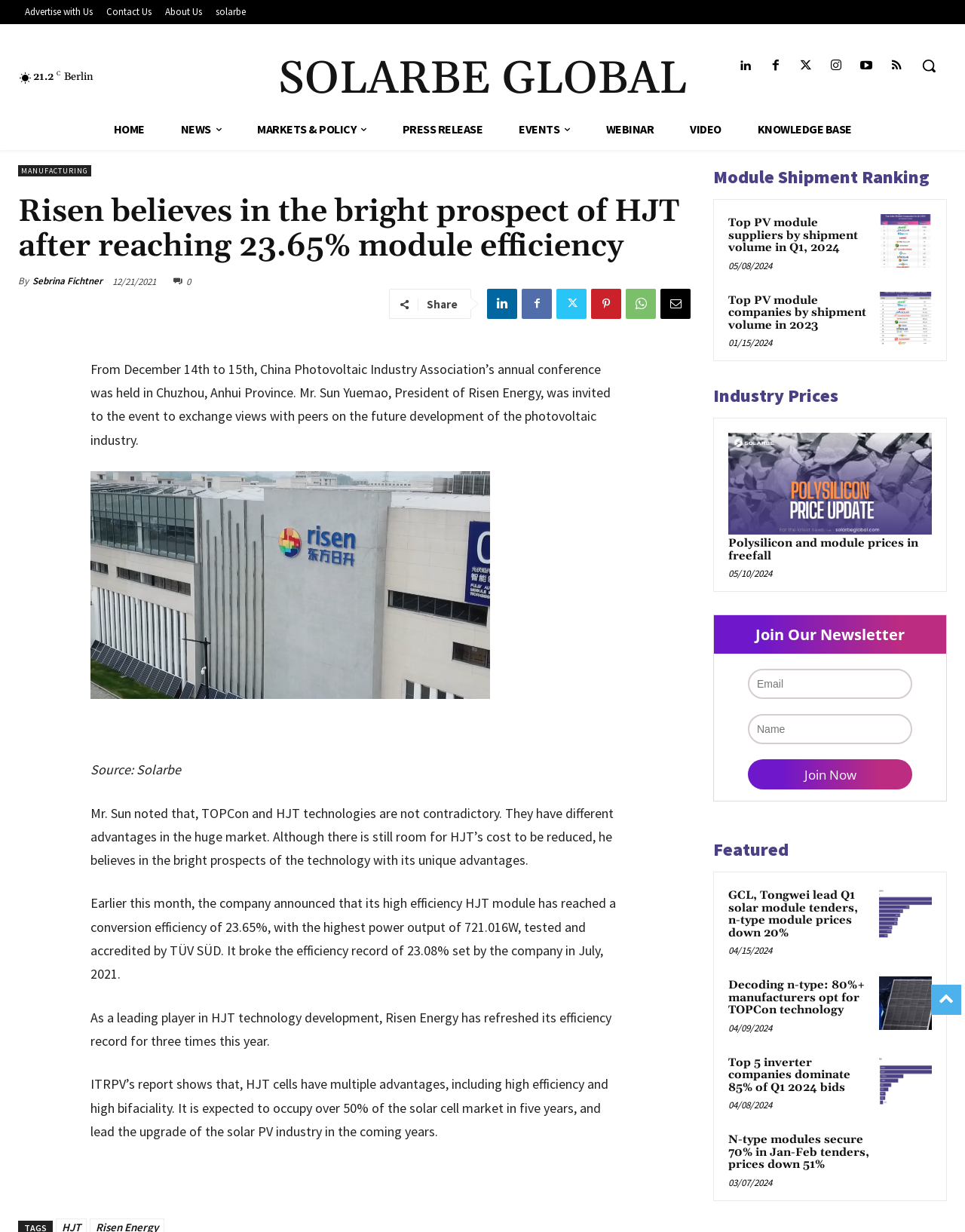Create a detailed summary of all the visual and textual information on the webpage.

This webpage appears to be a news article or blog post from a solar energy industry website. At the top of the page, there is a navigation menu with links to various sections, including "HOME", "NEWS", "MARKETS & POLICY", "PRESS RELEASE", "EVENTS", "WEBINAR", "VIDEO", and "KNOWLEDGE BASE". Below the navigation menu, there is a prominent heading that reads "Risen believes in the bright prospect of HJT after reaching 23.65% module efficiency".

The main content of the page is divided into several sections. The first section discusses a conference held by the China Photovoltaic Industry Association, where Mr. Sun Yuemao, President of Risen Energy, shared his views on the future development of the photovoltaic industry. There is an image accompanying this section.

The next section reports on Risen Energy's achievement of reaching a conversion efficiency of 23.65% with its high-efficiency HJT module. This section also includes several paragraphs of text discussing the advantages of HJT technology and its expected market share in the coming years.

Below this section, there are several headings and links to related news articles, including "Module Shipment Ranking", "Industry Prices", and "Featured". These sections appear to provide summaries of recent news and trends in the solar energy industry.

At the bottom of the page, there is a section to join a newsletter, with input fields for email and name, and a "Join Now" button.